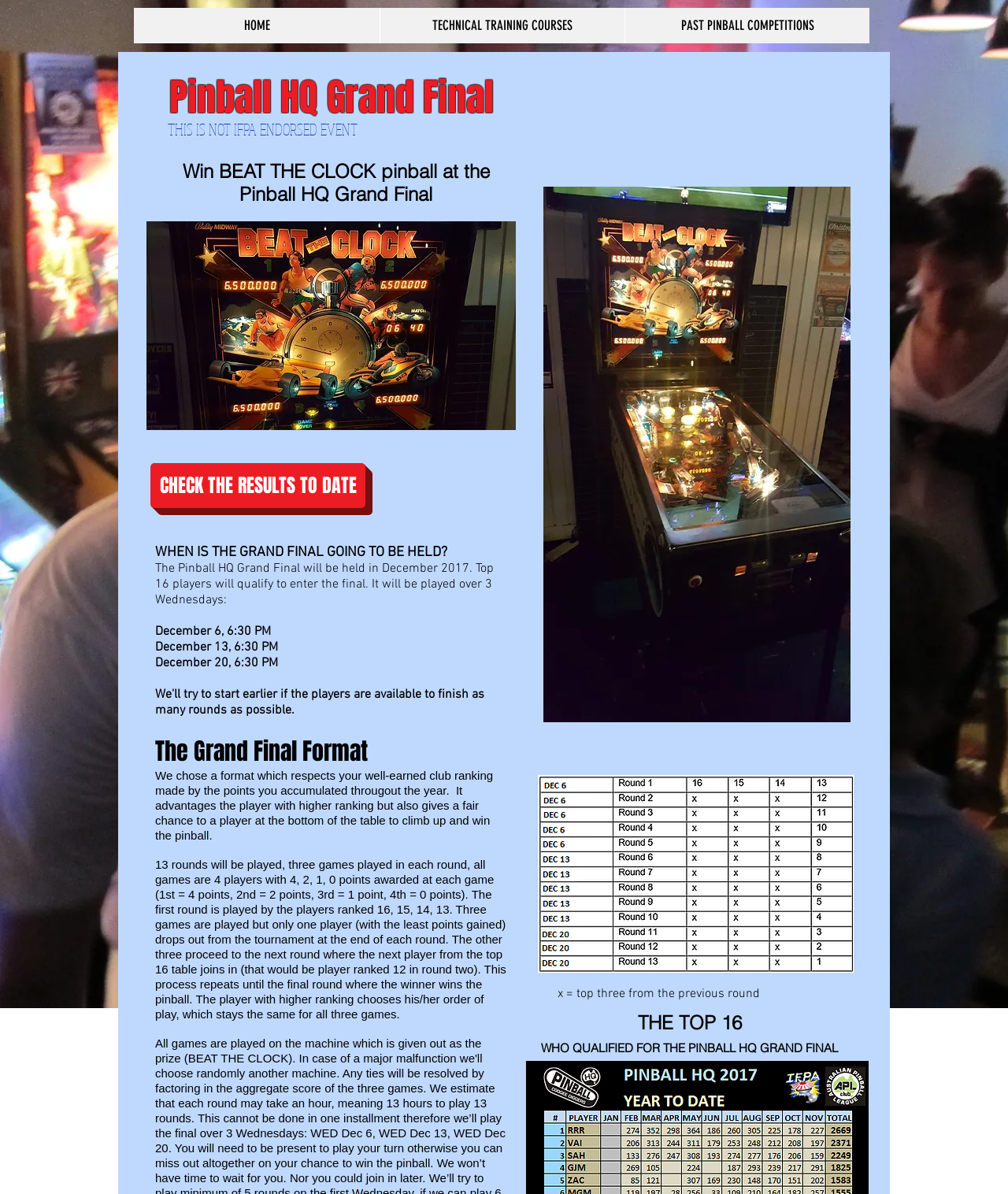How many points are awarded to the 1st place in each game?
Can you provide a detailed and comprehensive answer to the question?

I found the answer by reading the text that explains the scoring system, which awards 4 points to the 1st place, 2 points to the 2nd place, 1 point to the 3rd place, and 0 points to the 4th place.